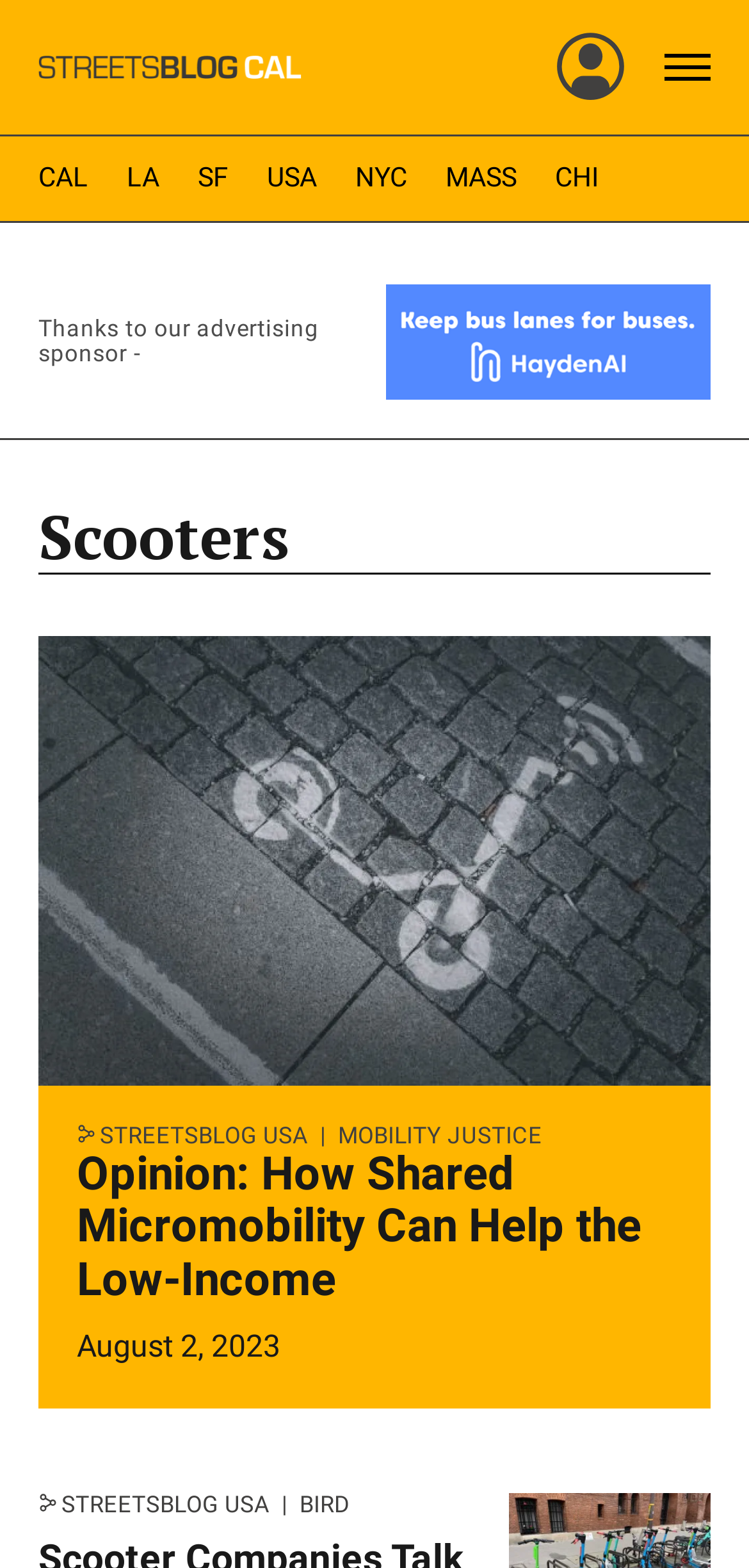Locate the bounding box coordinates of the element that needs to be clicked to carry out the instruction: "Open Menu". The coordinates should be given as four float numbers ranging from 0 to 1, i.e., [left, top, right, bottom].

[0.887, 0.025, 0.949, 0.061]